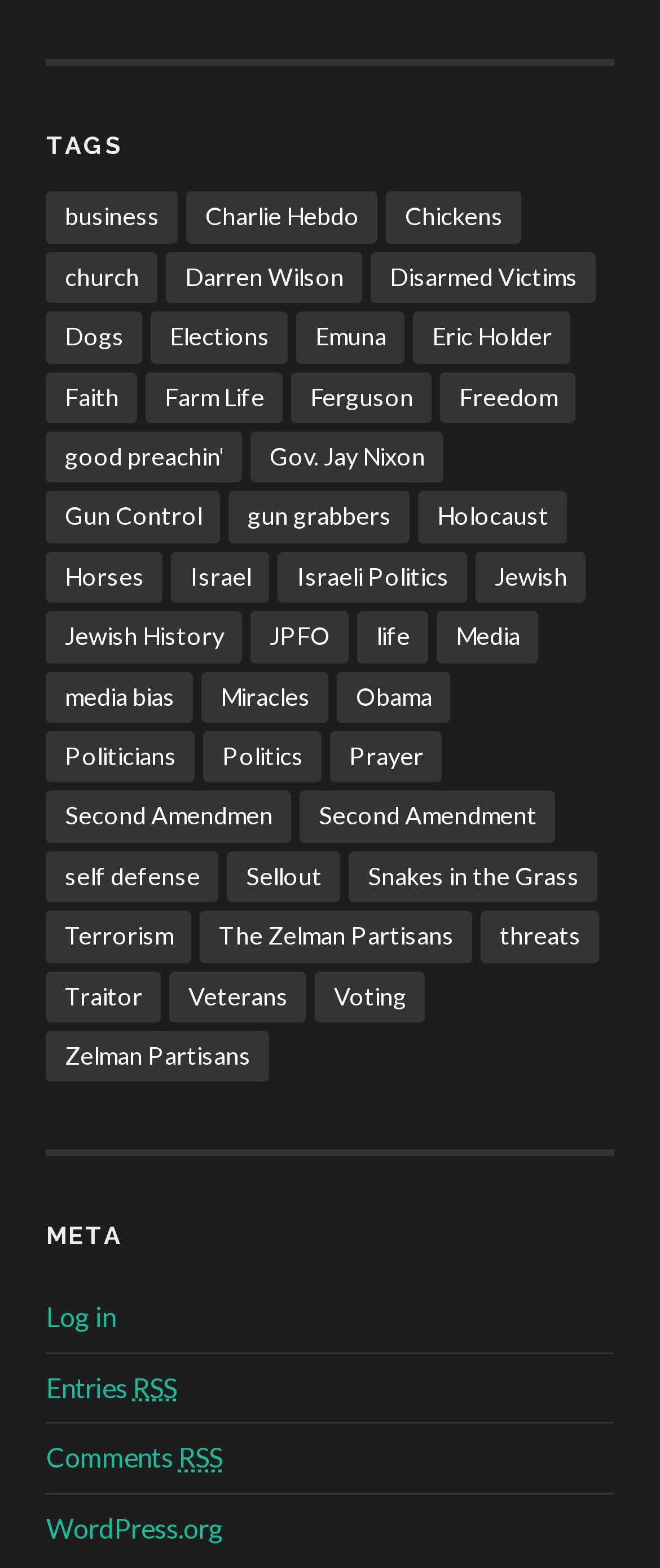Specify the bounding box coordinates of the area to click in order to follow the given instruction: "Log in to the website."

[0.07, 0.829, 0.175, 0.849]